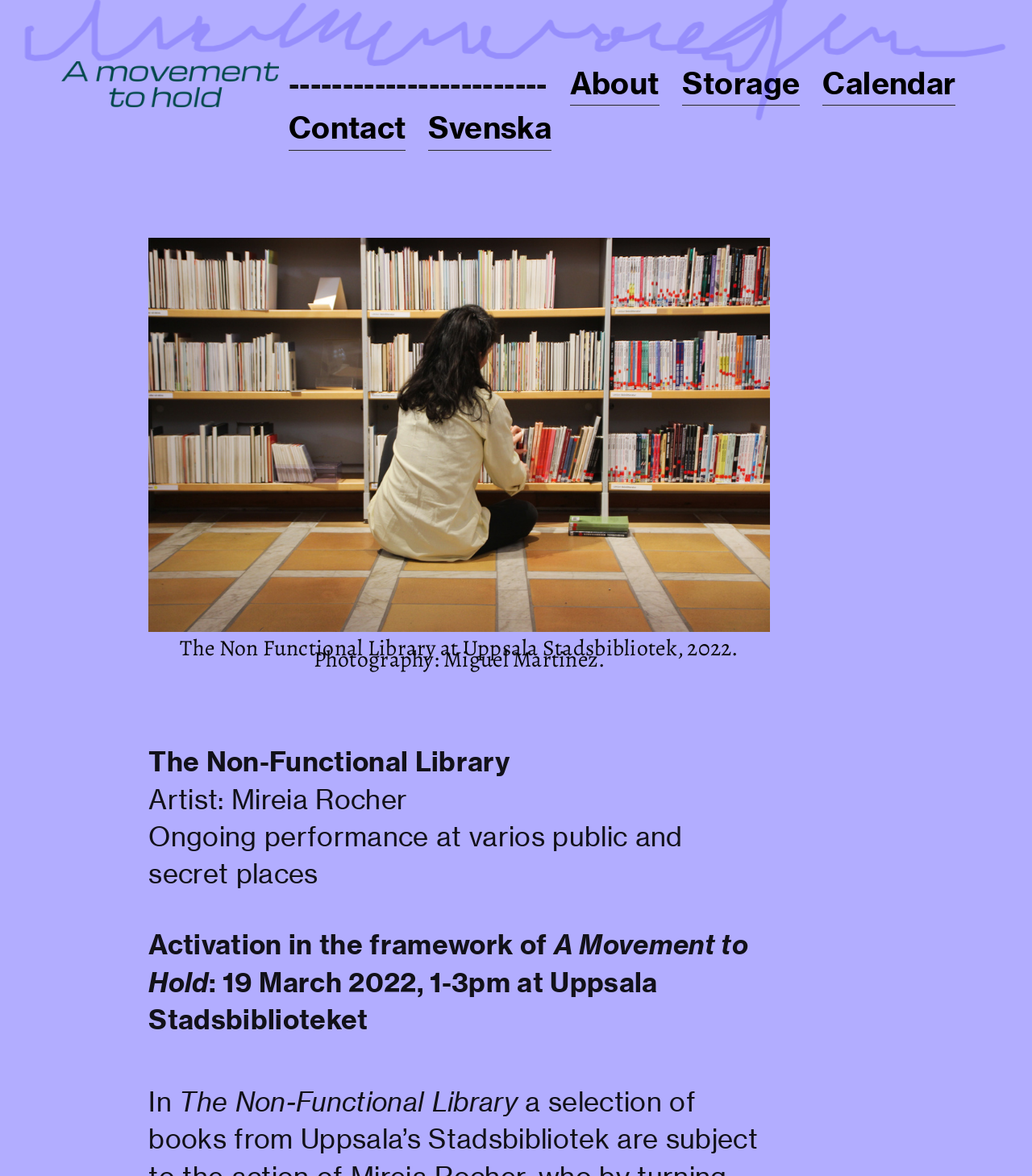Give a detailed explanation of the elements present on the webpage.

The webpage appears to be an art project page, specifically showcasing "The Non-Functional Library" by artist Mireia Rocher. 

At the top-left corner, there is a small image. Below it, there is a static text block that displays the title "The Non Functional Library at Uppsala Stadsbibliotek, 2022. Photography: Miguel Martinez." 

To the right of the title, there is a larger image that occupies a significant portion of the page. 

Below the title, there are three headings that provide information about the art project. The first heading describes the project, stating that it is an ongoing performance at various public and secret places. The second heading specifies the activation details, including the date, time, and location. The third heading is empty.

At the top-right corner, there is a navigation menu with links to "About", "Storage", "Calendar", "Contact", and "Svenska" (which is Swedish for "Swedish"). These links are separated by small gaps. Above the navigation menu, there is a small image and a heading with a series of dashes and navigation options.

Overall, the webpage has a simple and clean layout, with a focus on showcasing the art project and providing basic navigation options.